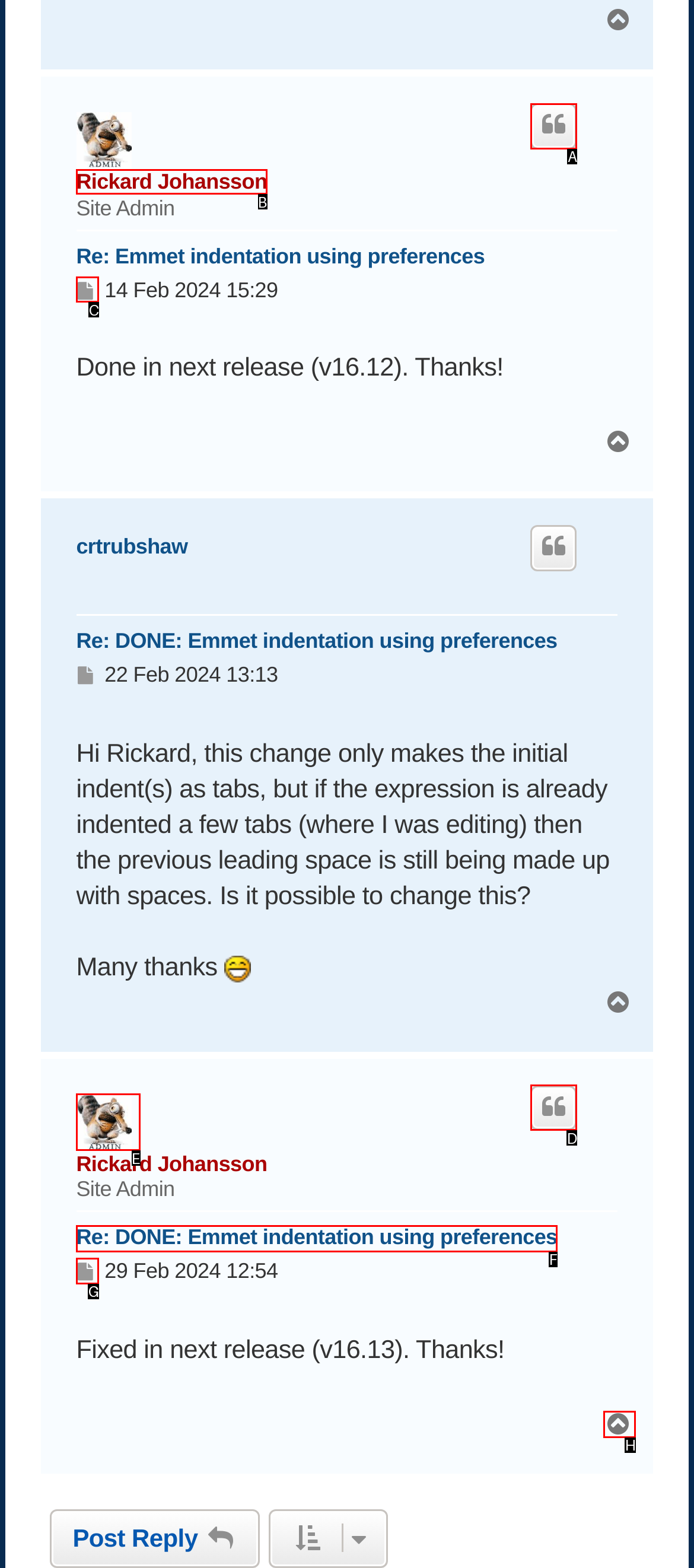From the provided choices, determine which option matches the description: Rickard Johansson. Respond with the letter of the correct choice directly.

B